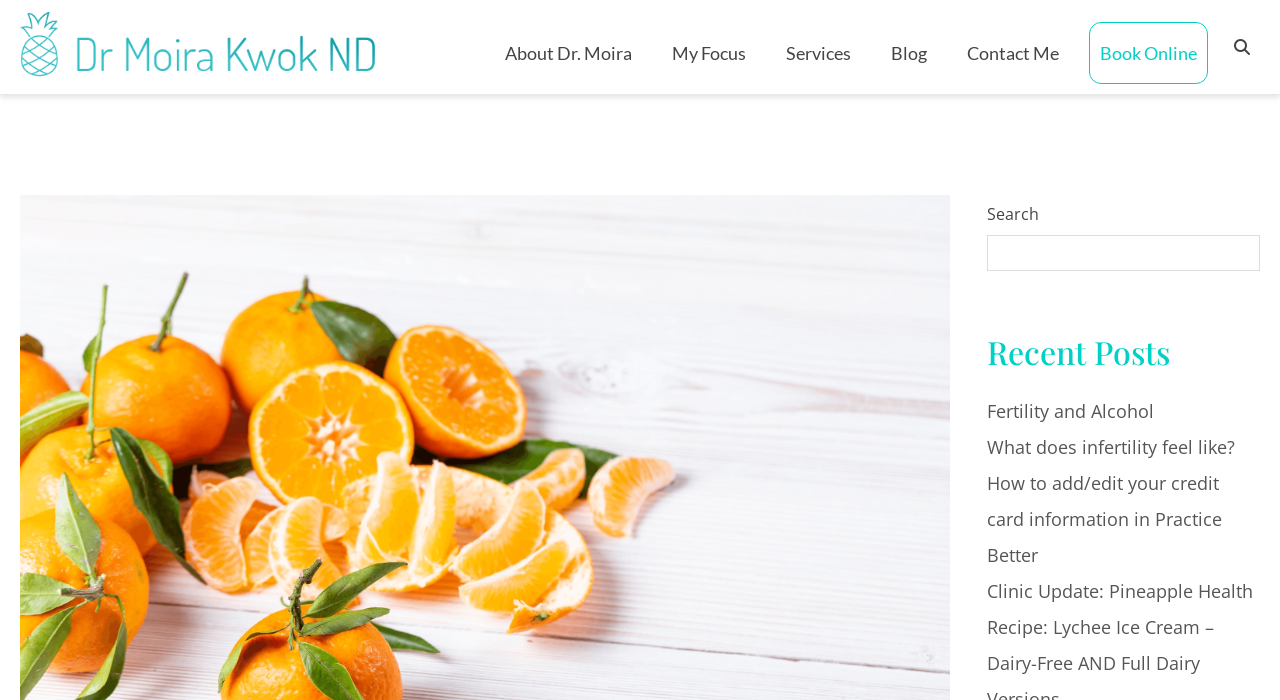Please respond to the question with a concise word or phrase:
How many links are in the top navigation bar?

7